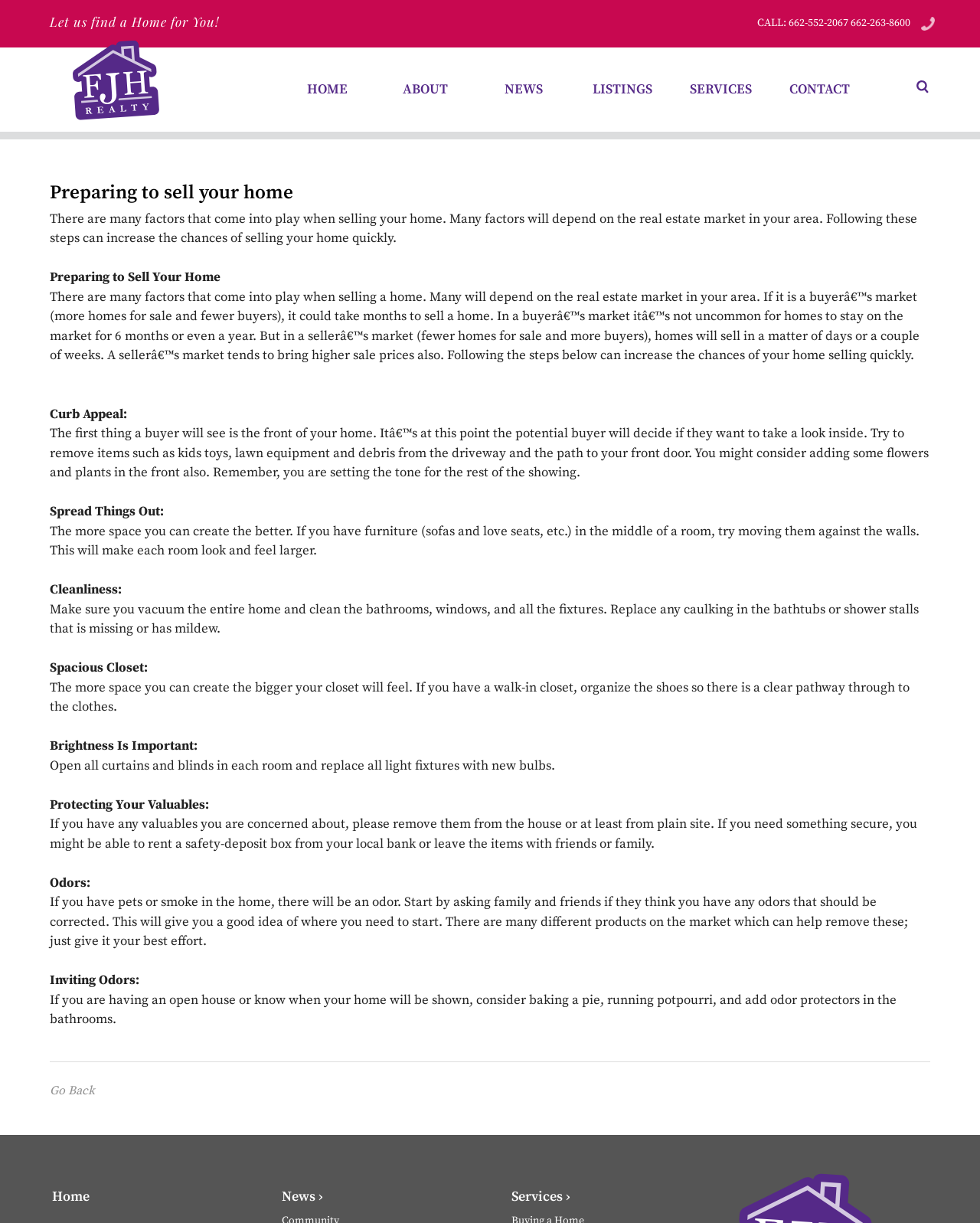Please specify the bounding box coordinates of the clickable region necessary for completing the following instruction: "Go back". The coordinates must consist of four float numbers between 0 and 1, i.e., [left, top, right, bottom].

[0.051, 0.885, 0.097, 0.898]